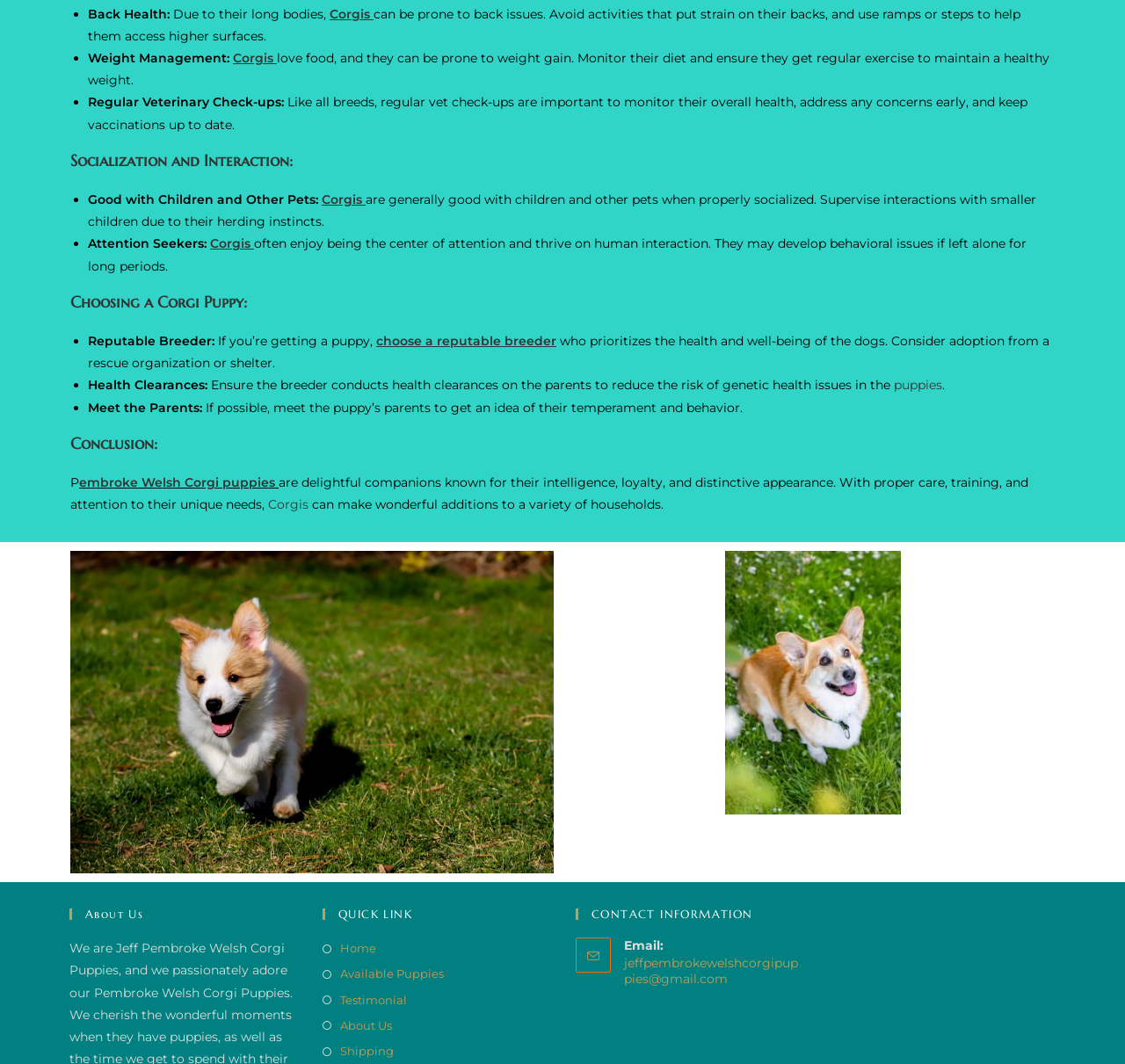Give a short answer using one word or phrase for the question:
What is the breed of dog discussed on this webpage?

Corgi